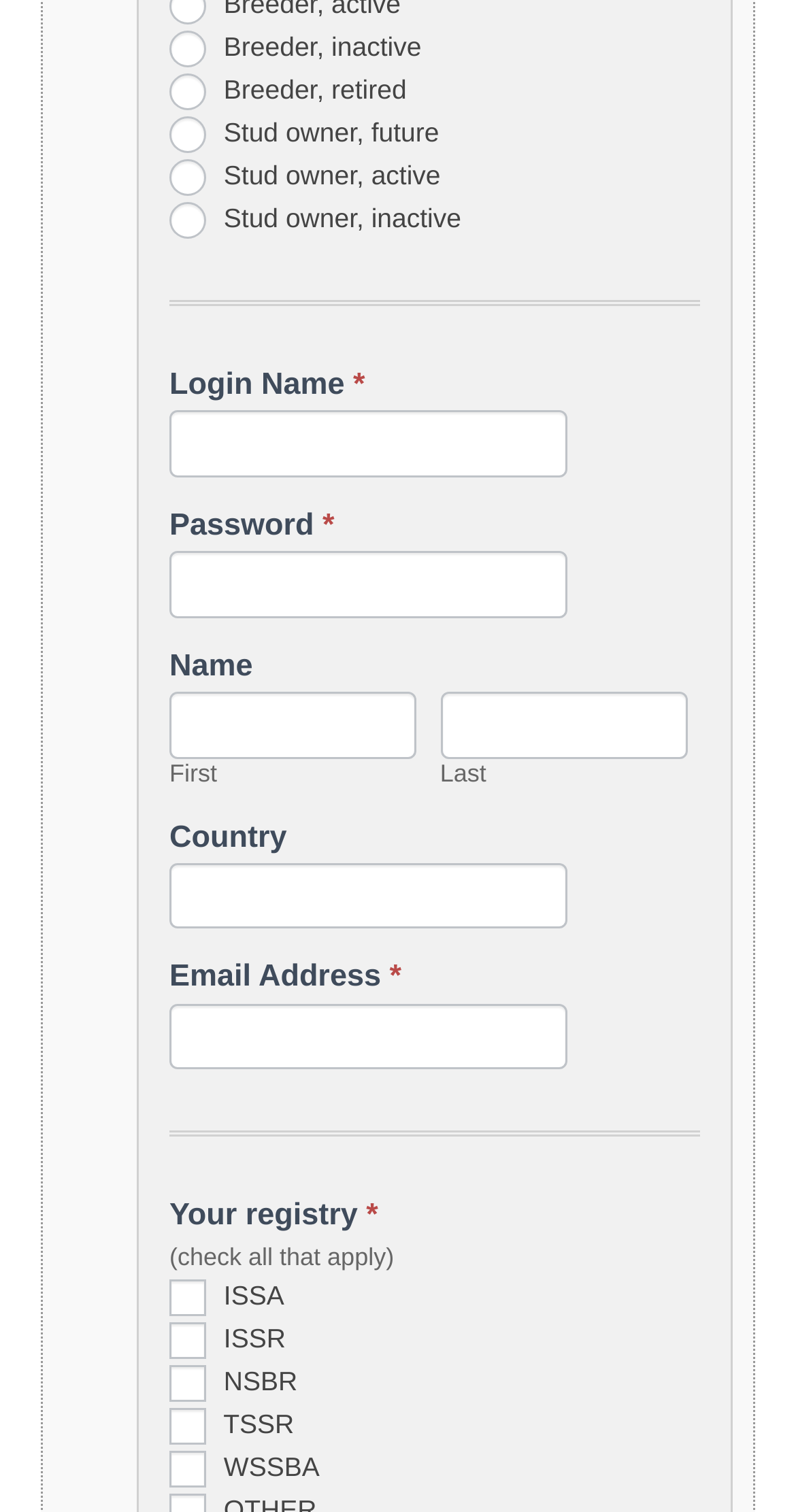Give a short answer to this question using one word or a phrase:
Is the 'Email Address' field required?

Yes